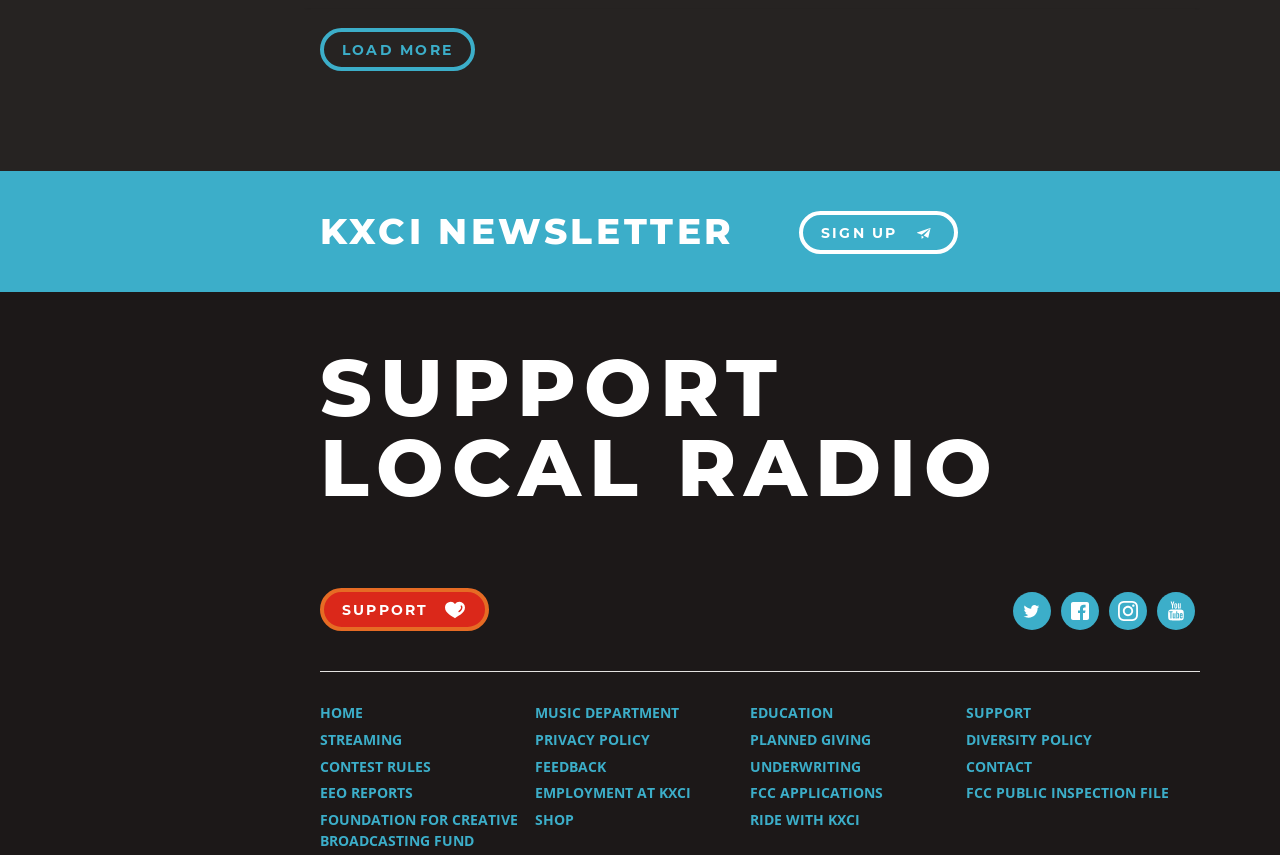How can I sign up for the newsletter?
Provide a fully detailed and comprehensive answer to the question.

The link element with the text 'SIGN UP' is located next to the heading 'KXCI NEWSLETTER', indicating that clicking on it will allow users to sign up for the newsletter.